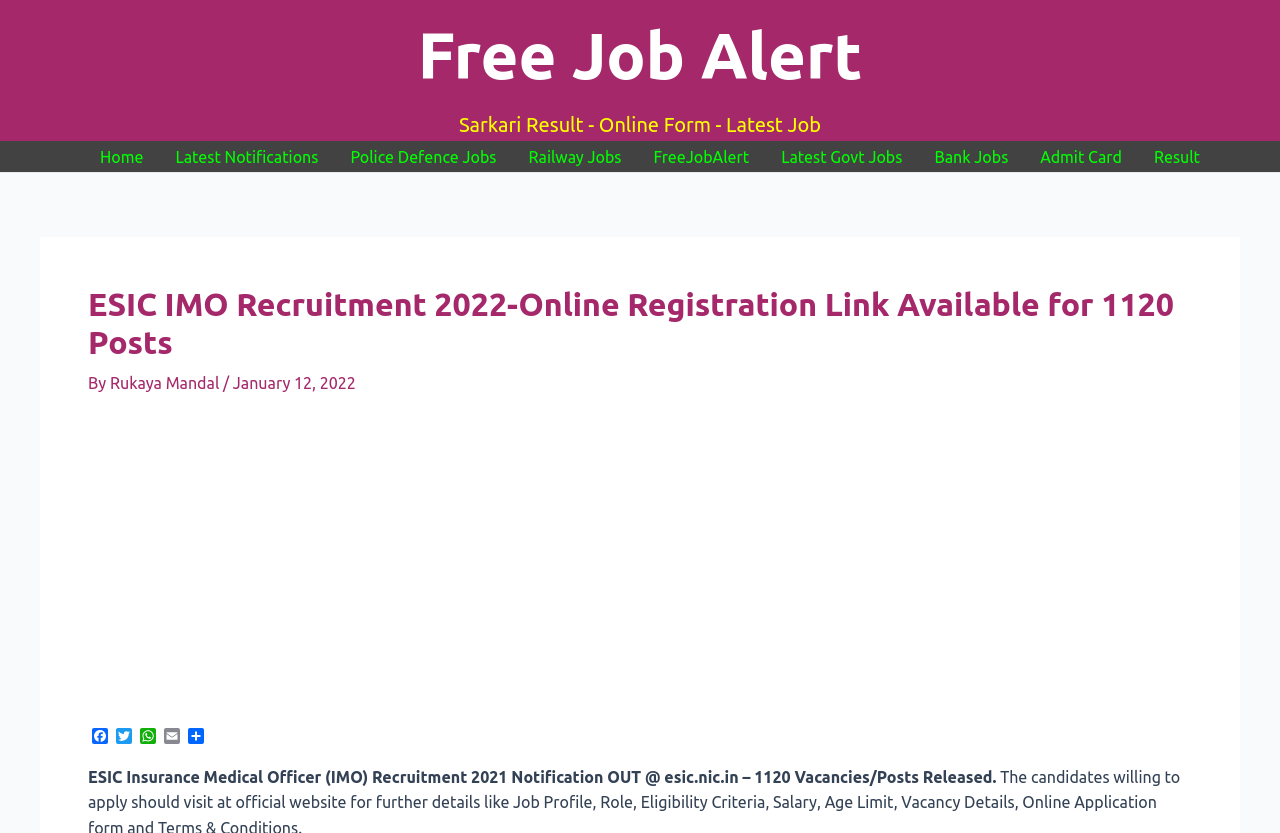Specify the bounding box coordinates of the area to click in order to follow the given instruction: "Click on Free Job Alert."

[0.326, 0.022, 0.674, 0.109]